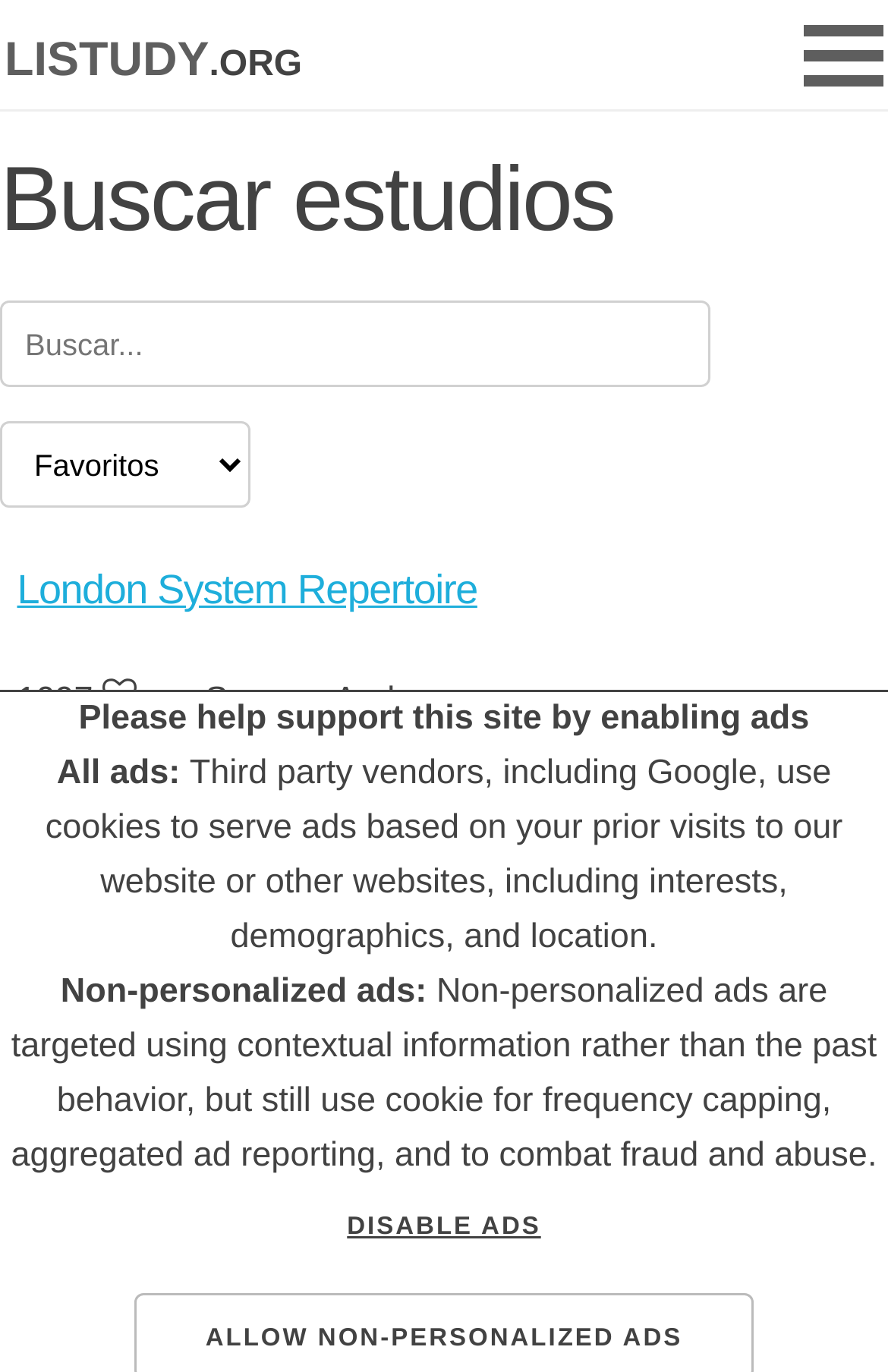Construct a comprehensive description capturing every detail on the webpage.

The webpage is a list of studies for training specific chess openings. At the top, there is a link to the website "listudy.org" and a heading that reads "Buscar estudios" (Search for studies). Below this, there is a search bar where users can input keywords to find specific studies.

The main content of the page is a list of study links, each with a heading that describes the study, such as "London System Repertoire" and "Caro-kann Black". These links are arranged vertically, with each study taking up a significant portion of the page width. To the right of each study link, there is a label indicating the number of favorites, represented by a hashtag symbol and a number, such as "# favoritos 1097". Below this, there is a text description of the study, such as "Repertoire for white in the London System."

There are three studies listed on the page, each with a similar layout. The studies are spaced out vertically, with a small gap between each one. At the bottom of the page, there is a notice asking users to support the site by enabling ads, followed by a description of the site's ad policy. There is also a button to disable ads.

On the right side of the page, there is a section with three static text elements that describe the ad policy in more detail. These texts are arranged vertically, with the first one starting from the middle of the page and the last one ending near the bottom of the page.